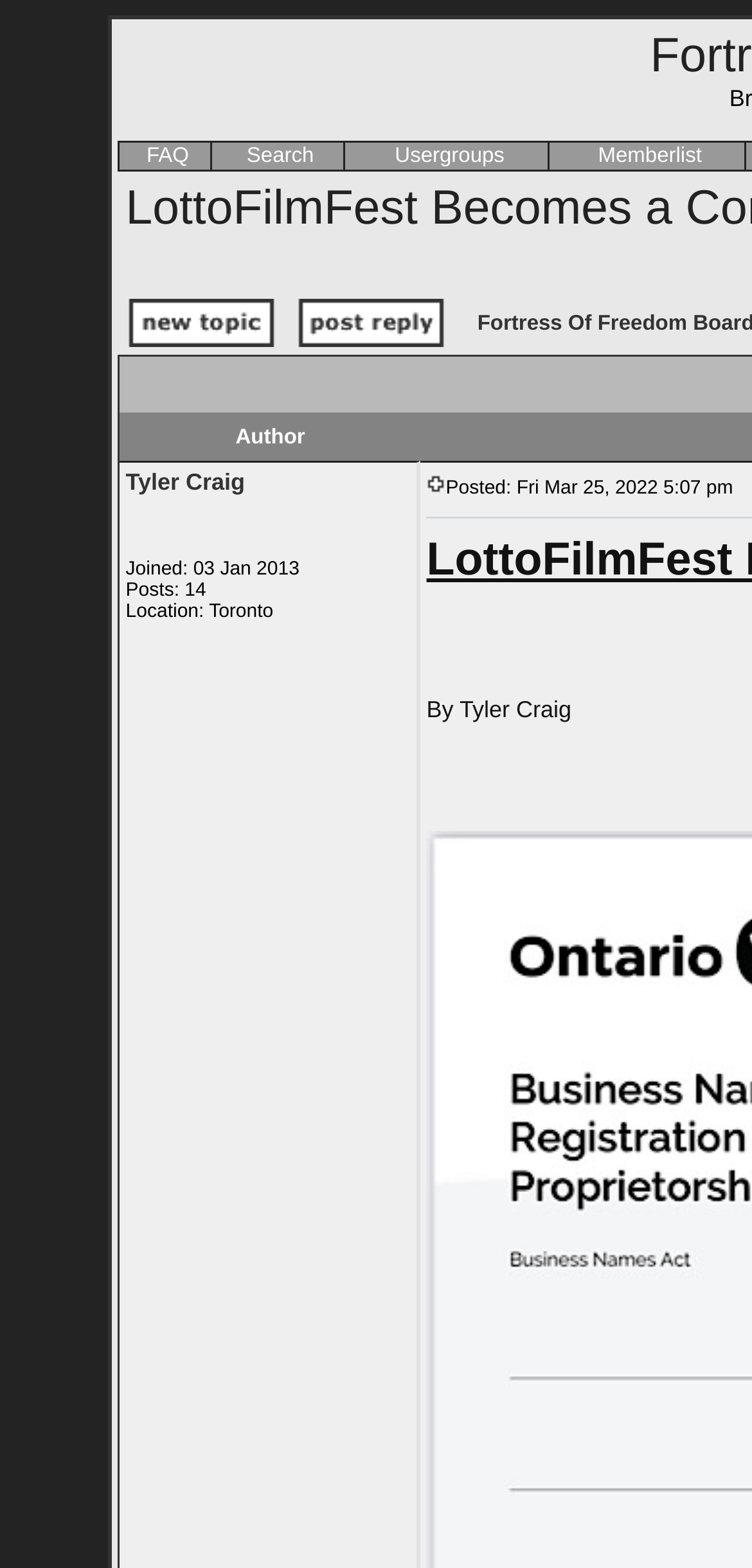Using the element description provided, determine the bounding box coordinates in the format (top-left x, top-left y, bottom-right x, bottom-right y). Ensure that all values are floating point numbers between 0 and 1. Element description: Search

[0.328, 0.092, 0.417, 0.107]